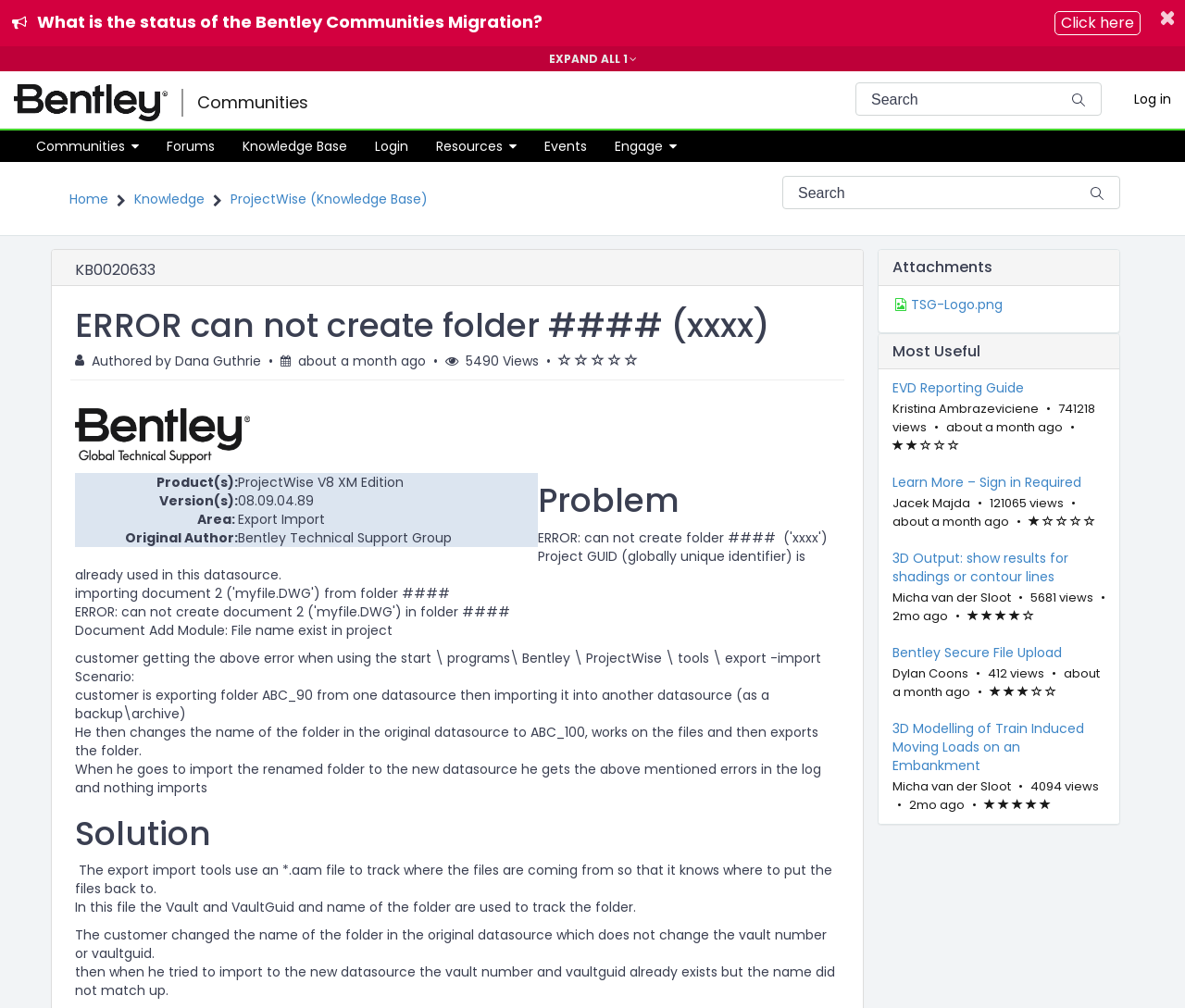Please identify the bounding box coordinates of the element's region that needs to be clicked to fulfill the following instruction: "Click the 'What is the status of the Bentley Communities Migration?' button". The bounding box coordinates should consist of four float numbers between 0 and 1, i.e., [left, top, right, bottom].

[0.0, 0.0, 0.874, 0.046]